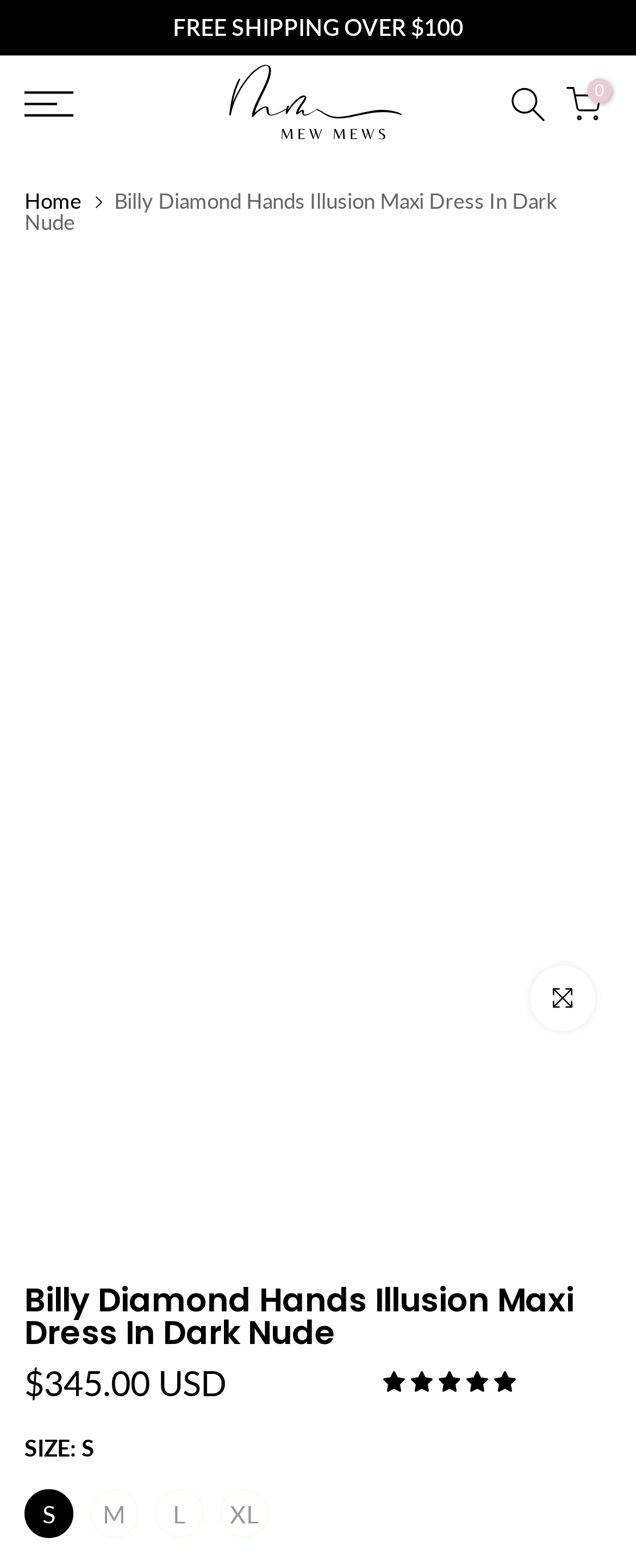Please find the bounding box coordinates of the element's region to be clicked to carry out this instruction: "Check the release date of The Legend of Heroes: Trails through Daybreak".

None